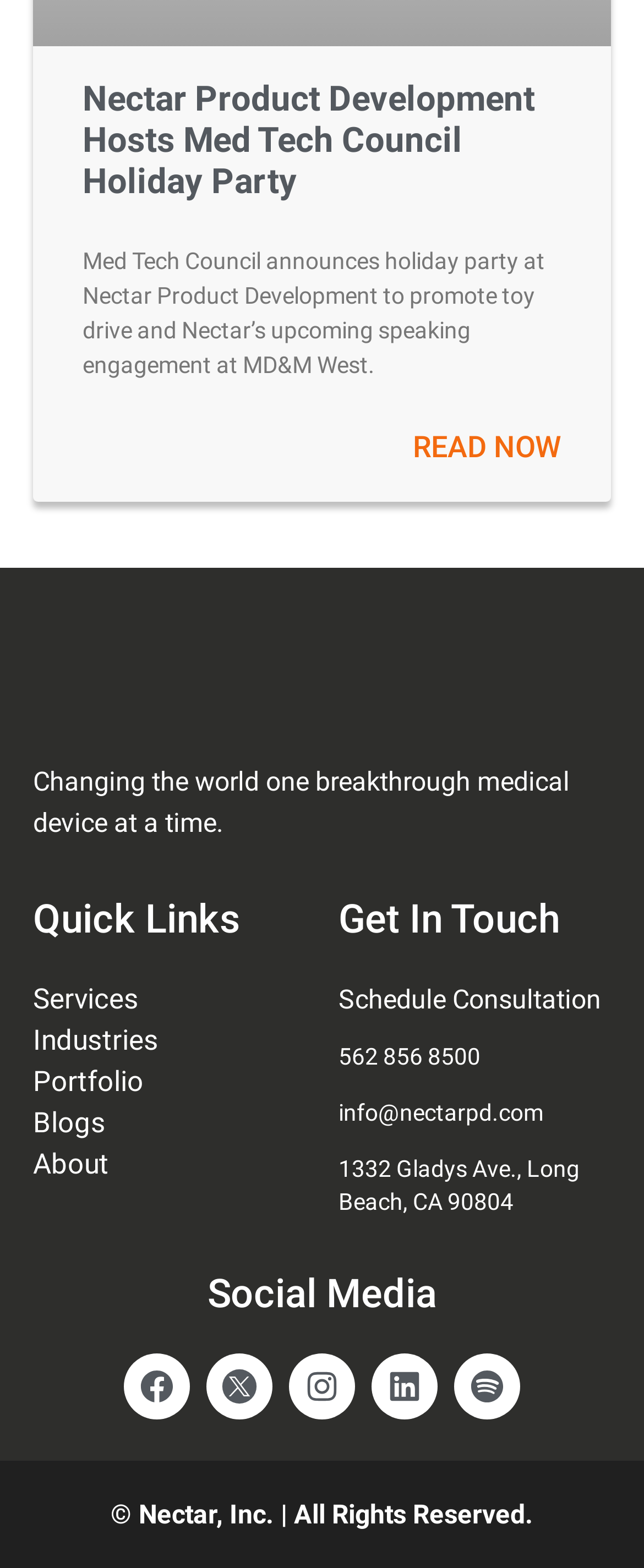Answer the question with a brief word or phrase:
What is the purpose of the holiday party?

Toy drive and speaking engagement